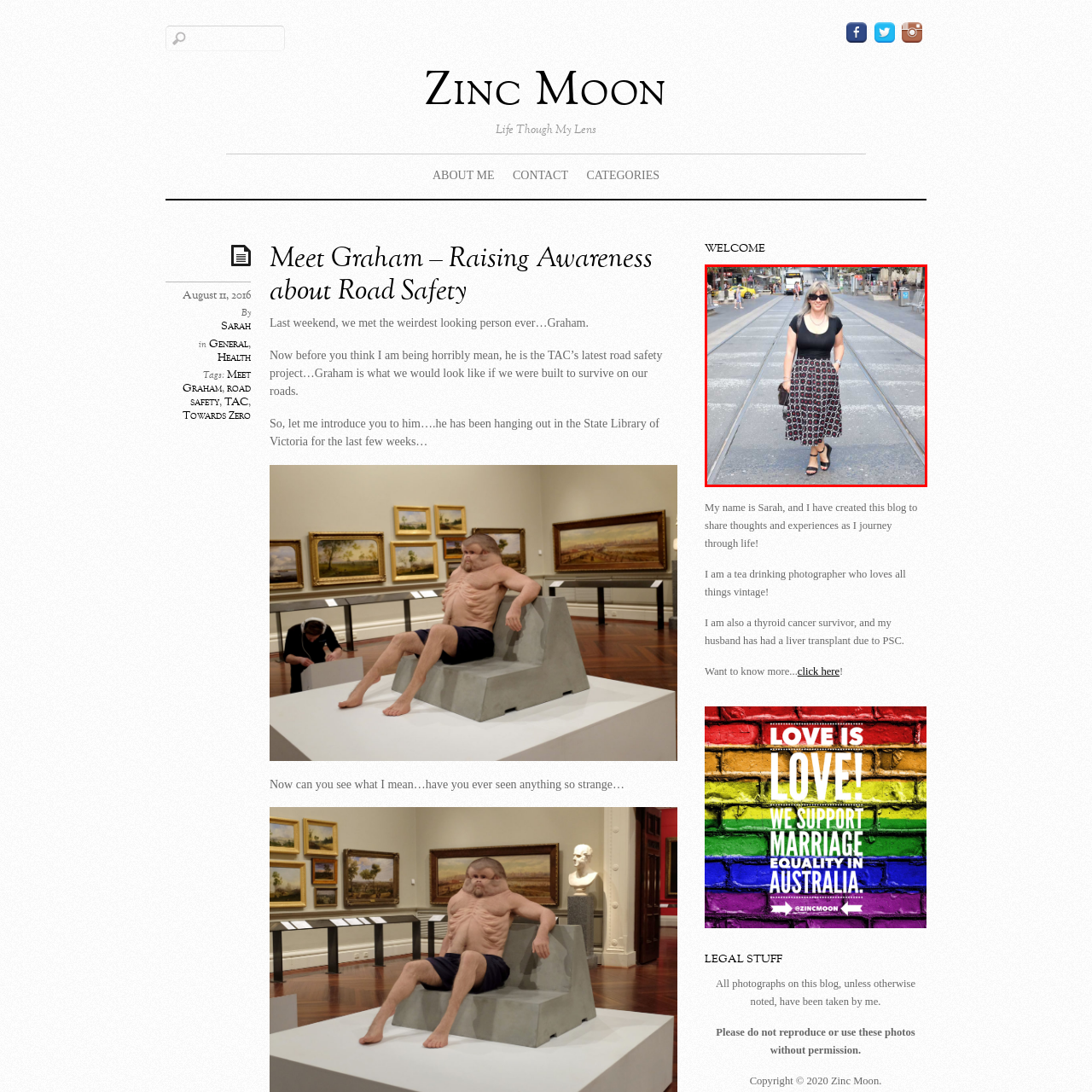Please scrutinize the image marked by the red boundary and answer the question that follows with a detailed explanation, using the image as evidence: 
What is the atmosphere of the city scene in the background?

By examining the background of the image, I notice that there are pedestrians and vehicles, indicating a dynamic urban environment. The caption specifically mentions that the background reveals a bustling city scene, which suggests a lively atmosphere.